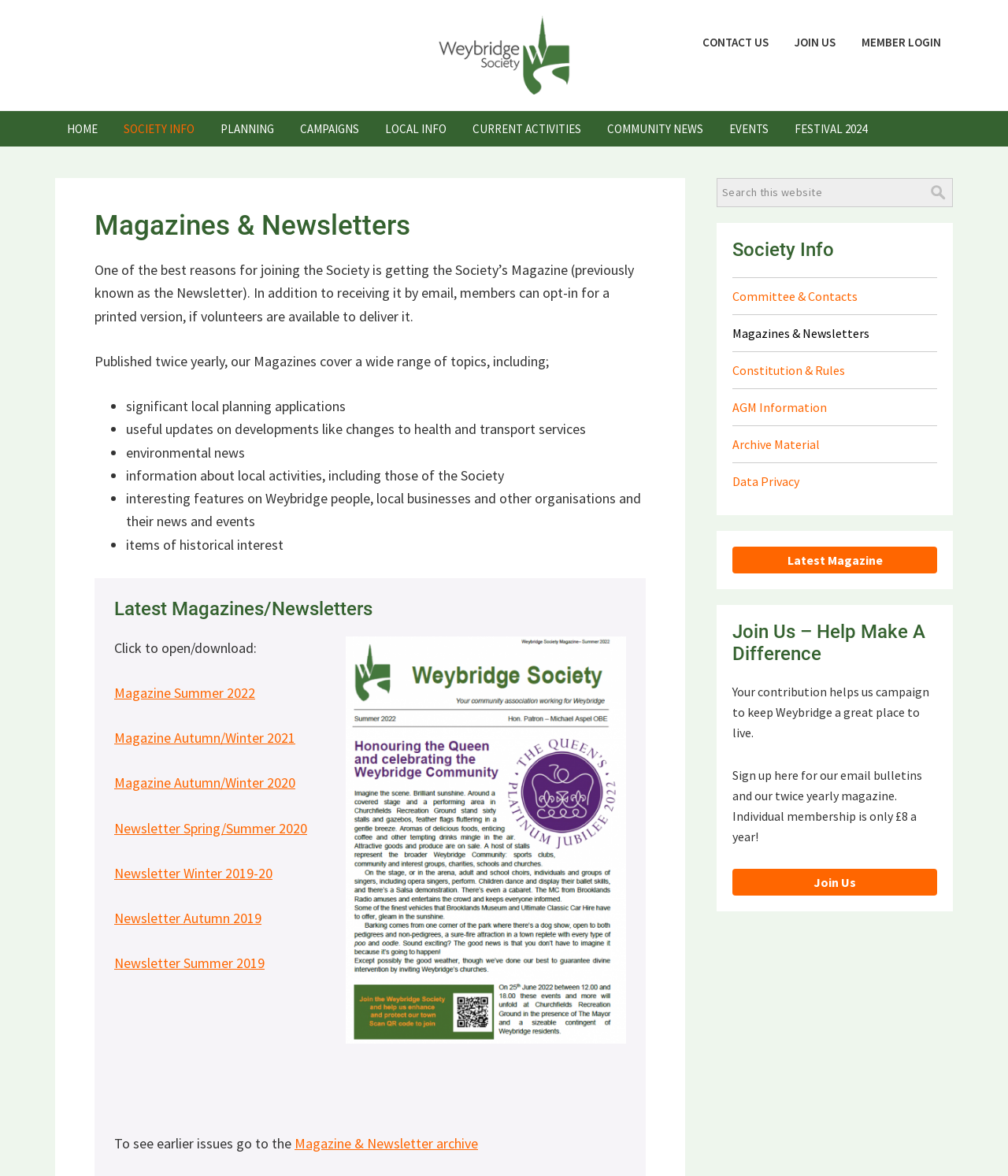Identify the bounding box coordinates of the area that should be clicked in order to complete the given instruction: "Click on the 'CONTACT US' link". The bounding box coordinates should be four float numbers between 0 and 1, i.e., [left, top, right, bottom].

[0.685, 0.019, 0.774, 0.051]